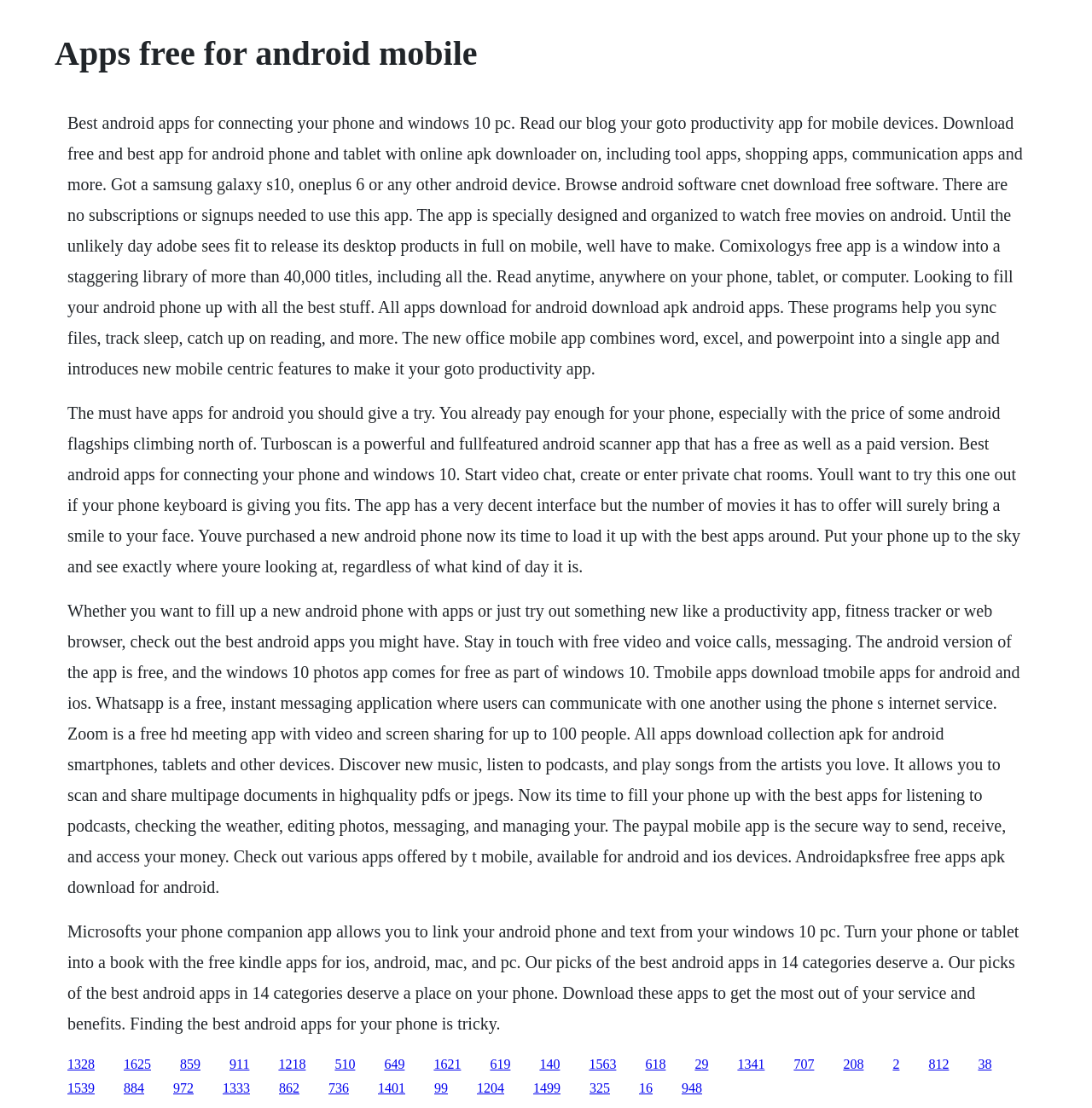Identify the bounding box coordinates of the element that should be clicked to fulfill this task: "Explore the must have apps for android". The coordinates should be provided as four float numbers between 0 and 1, i.e., [left, top, right, bottom].

[0.062, 0.364, 0.934, 0.519]